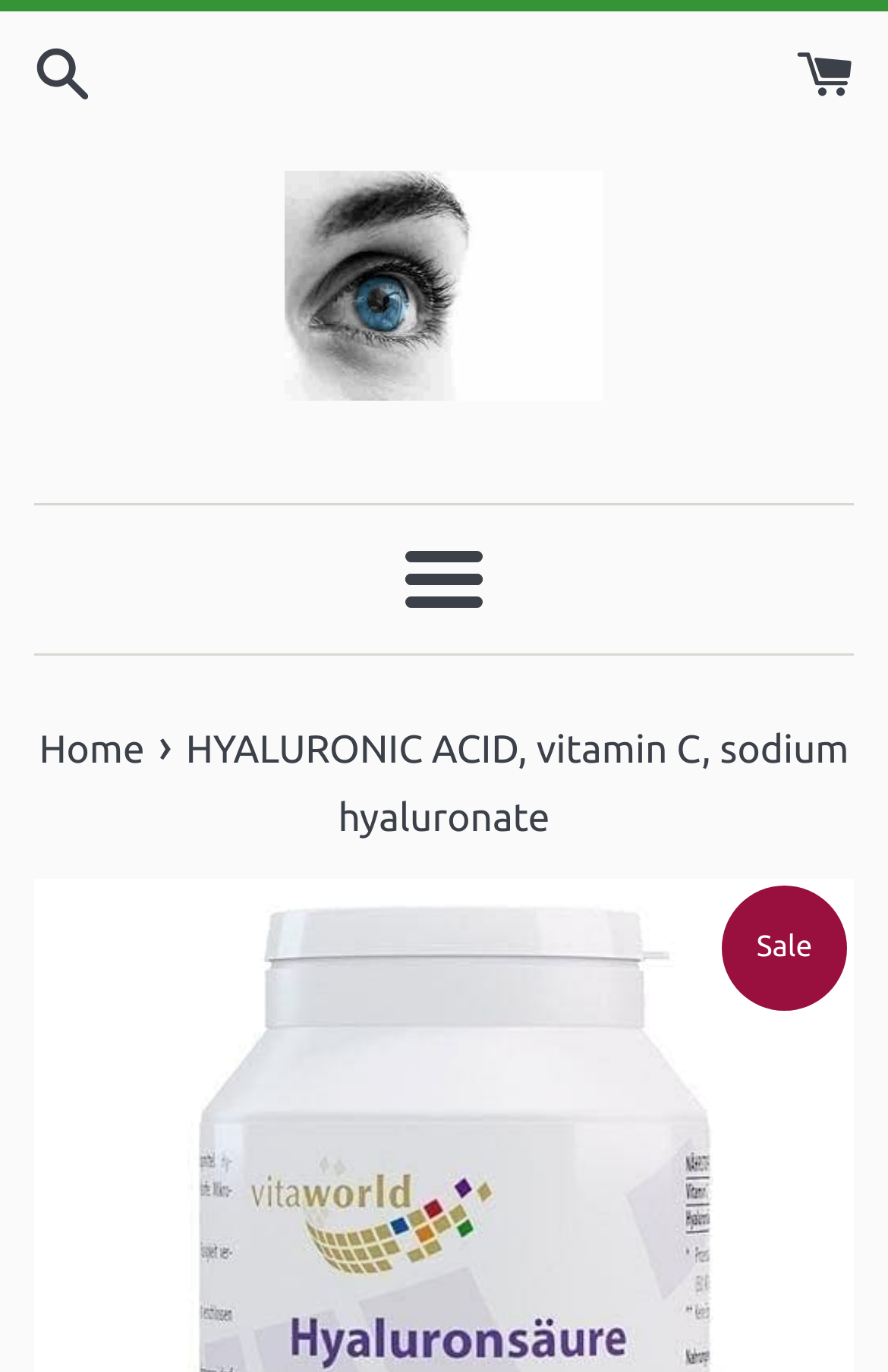What is the text above the 'Sale' label?
Using the visual information, reply with a single word or short phrase.

HYALURONIC ACID, vitamin C, sodium hyaluronate